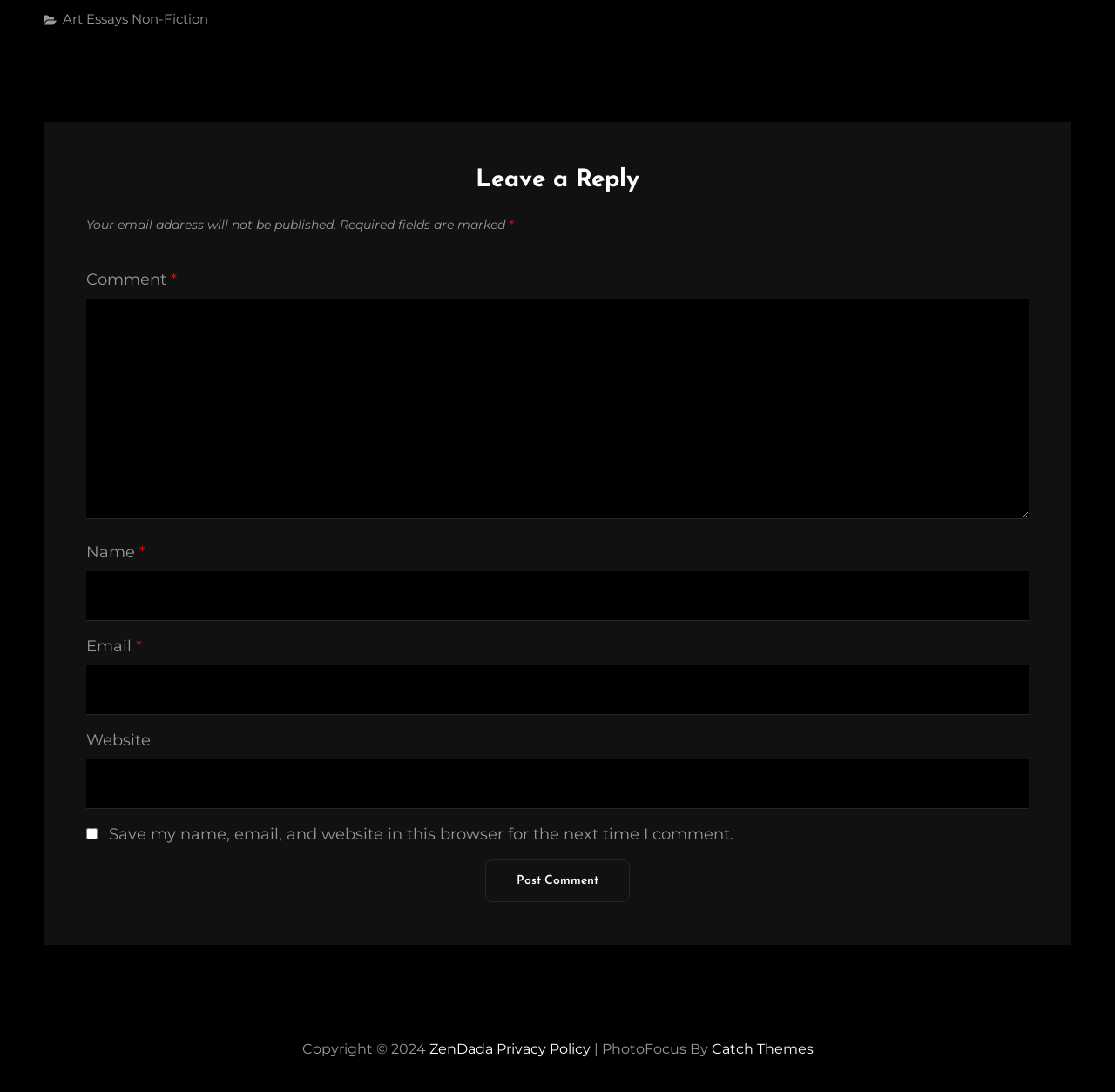Kindly determine the bounding box coordinates for the clickable area to achieve the given instruction: "Visit the 'ZenDada' website".

[0.385, 0.953, 0.442, 0.968]